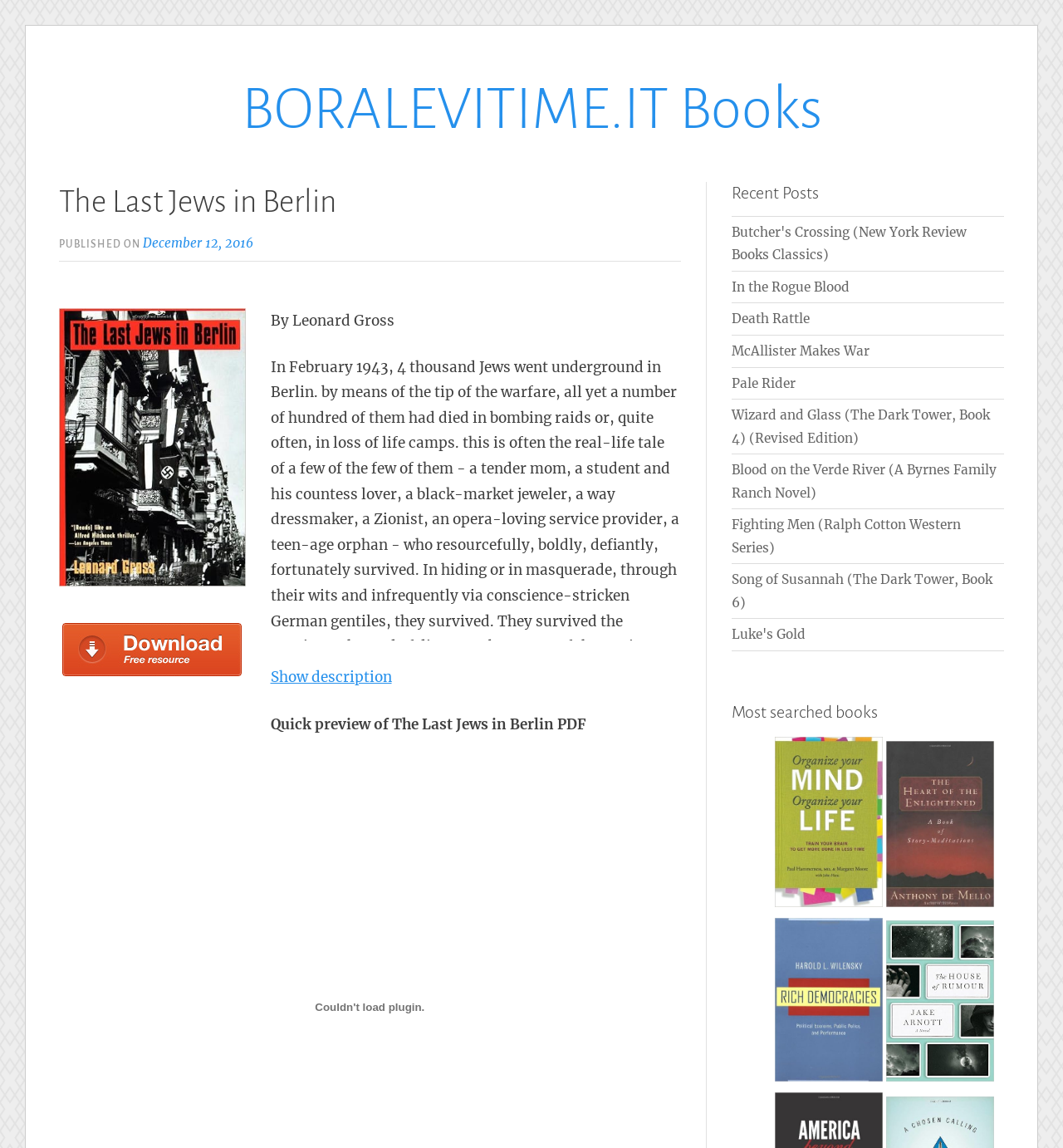Given the element description, predict the bounding box coordinates in the format (top-left x, top-left y, bottom-right x, bottom-right y), using floating point numbers between 0 and 1: December 12, 2016

[0.134, 0.204, 0.238, 0.218]